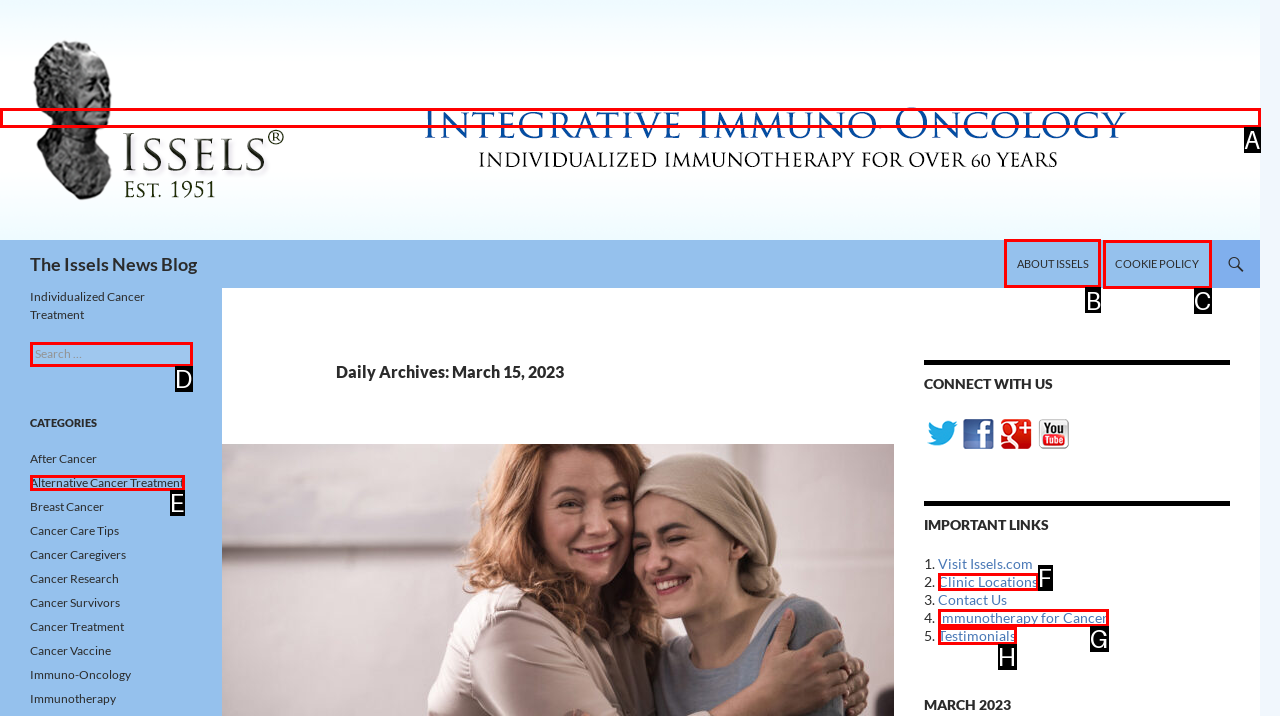Point out which UI element to click to complete this task: Go to ABOUT ISSELS
Answer with the letter corresponding to the right option from the available choices.

B